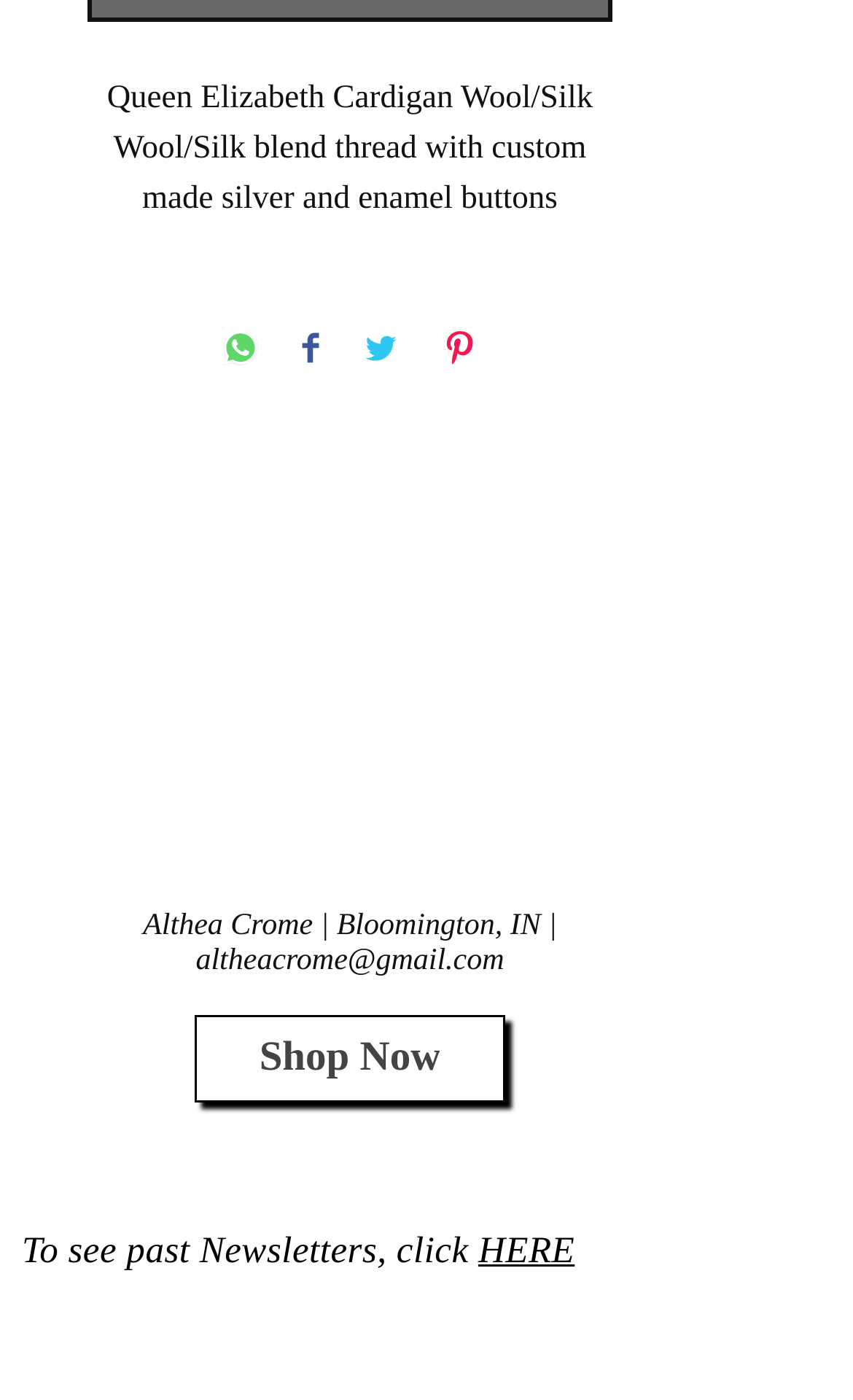Find the bounding box coordinates for the area you need to click to carry out the instruction: "Share on WhatsApp". The coordinates should be four float numbers between 0 and 1, indicated as [left, top, right, bottom].

[0.261, 0.236, 0.303, 0.265]